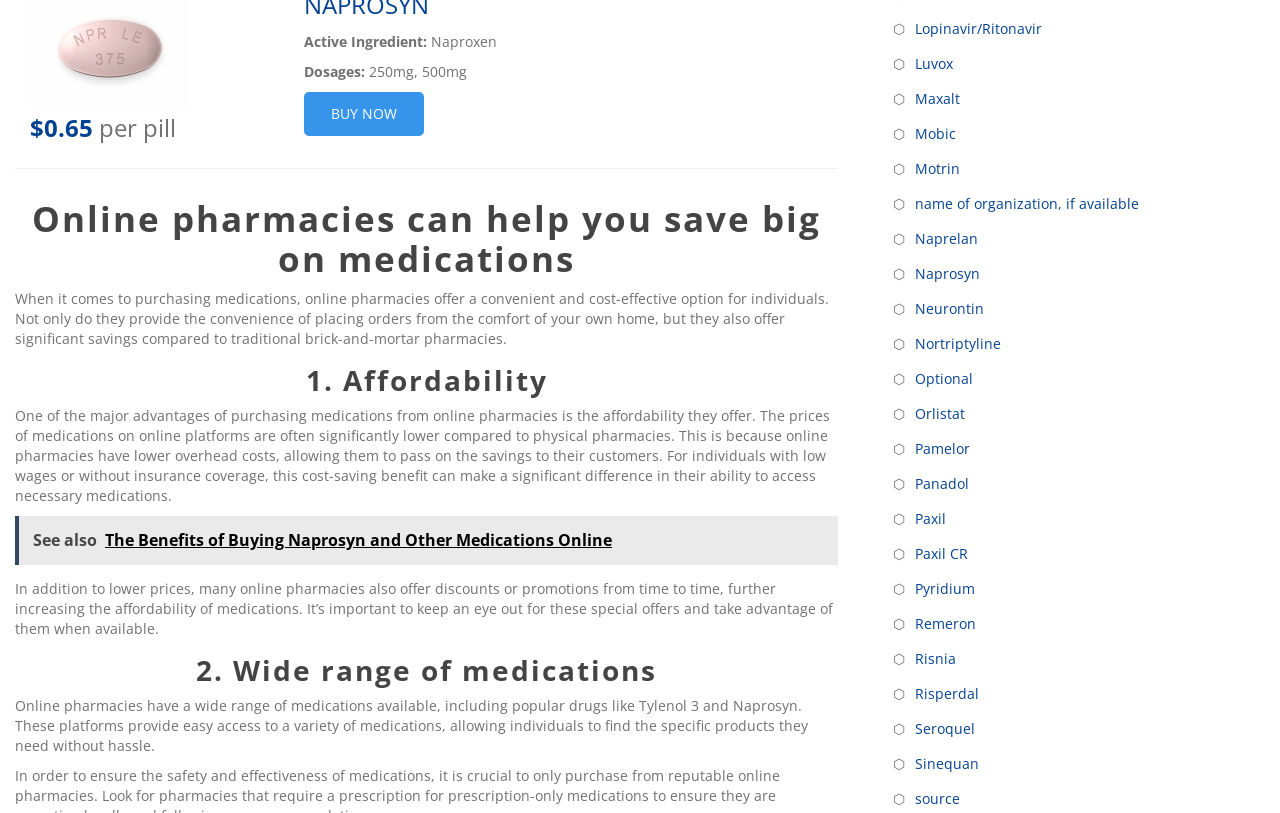Refer to the screenshot and answer the following question in detail:
What is the purpose of online pharmacies?

I found the answer by looking at the StaticText element with the OCR text 'When it comes to purchasing medications, online pharmacies offer a convenient and cost-effective option for individuals.' and the bounding box coordinates [0.012, 0.355, 0.648, 0.428]. This element is located in the main content area of the webpage and appears to be a descriptive paragraph about online pharmacies.